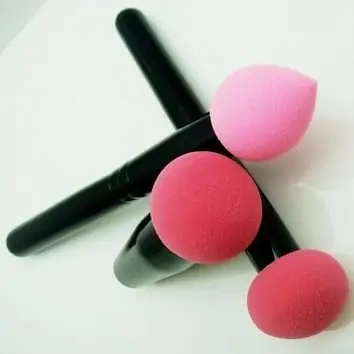Elaborate on the contents of the image in a comprehensive manner.

This image showcases a set of three stylish makeup brushes, ideal for applying cosmetics with precision and ease. Each brush features a black handle contrasting elegantly with soft, round brush heads in varying shades of pink. The brushes are arranged in an eye-catching triangular formation, highlighting their plush texture designed for blending and adding color to the face. Whether for contouring, applying blush, or finishing touches, this cheeky set is a perfect addition to any beauty enthusiast's collection.